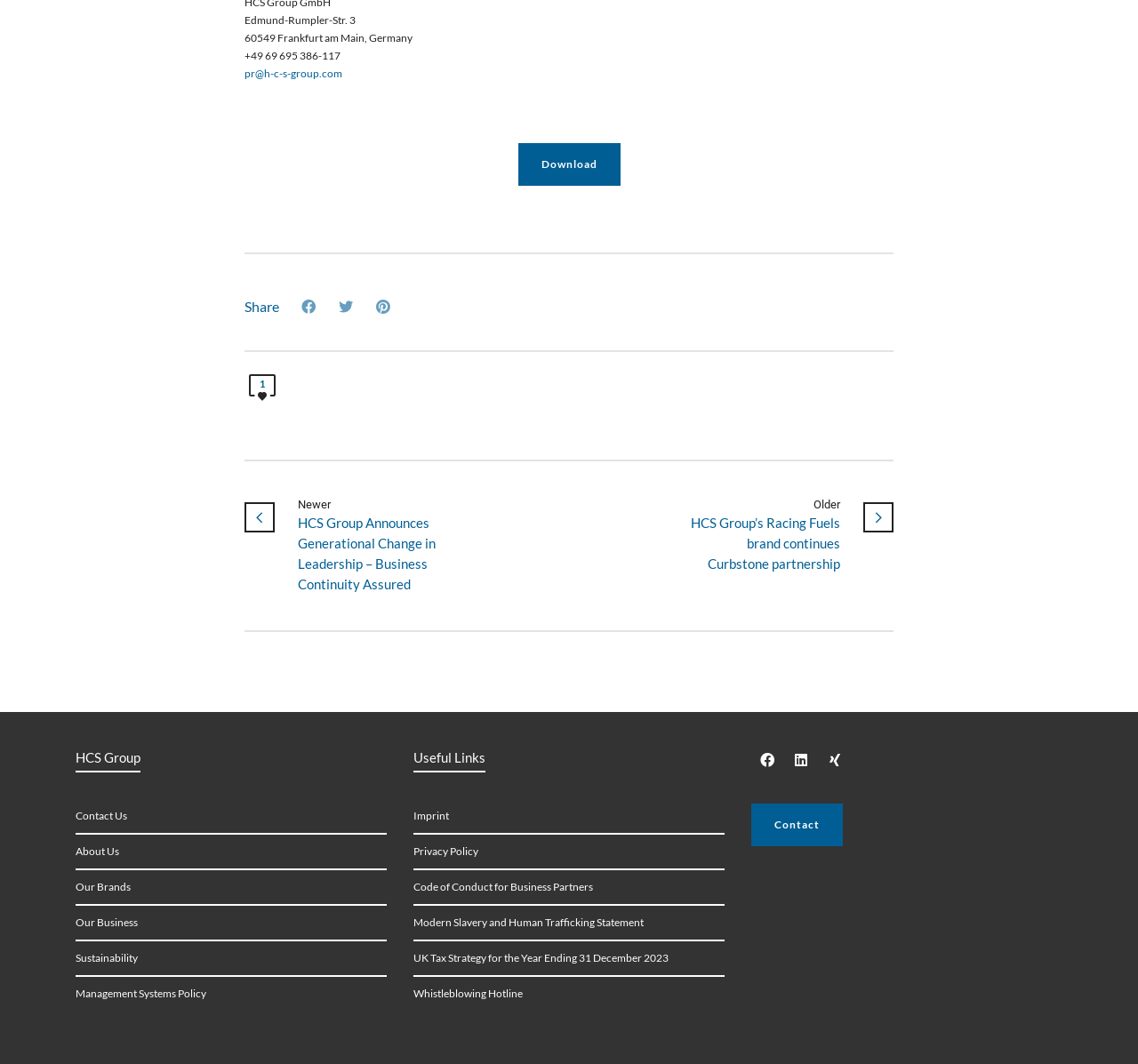What is the purpose of the 'Share' button?
Refer to the image and provide a thorough answer to the question.

I inferred the purpose of the 'Share' button by looking at the icon elements associated with it, which are commonly used to represent social media platforms.